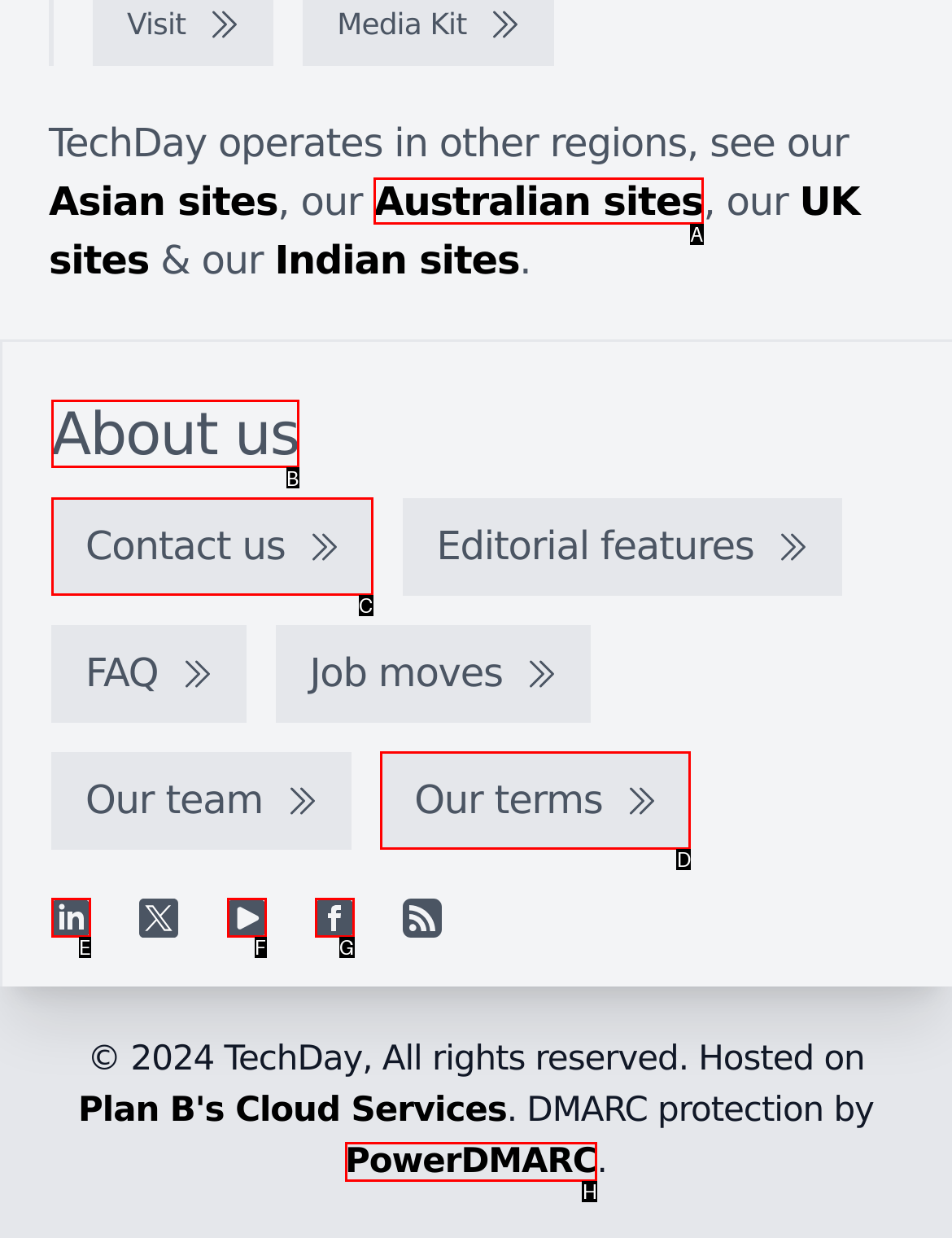Identify the HTML element I need to click to complete this task: View About us Provide the option's letter from the available choices.

B